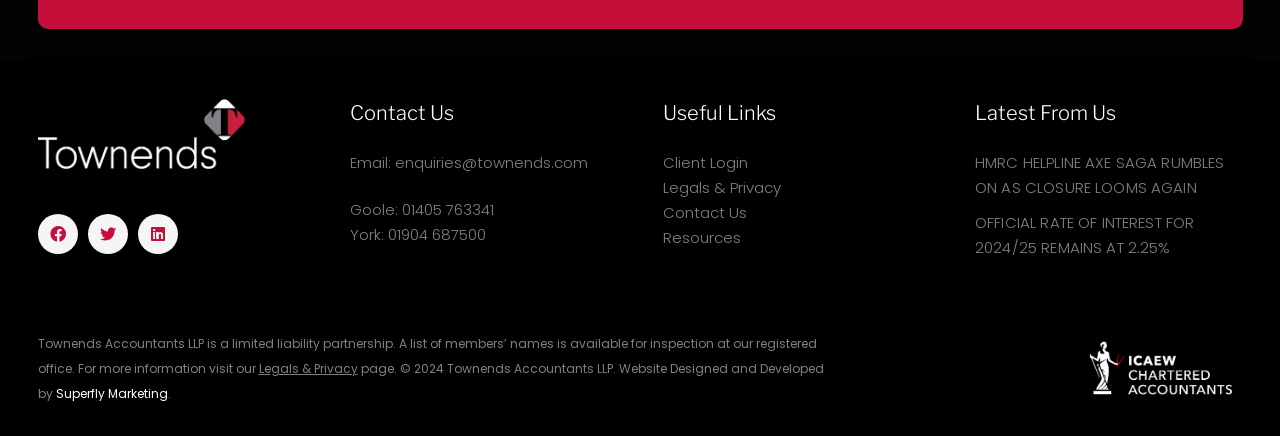Can you identify the bounding box coordinates of the clickable region needed to carry out this instruction: 'Contact Us'? The coordinates should be four float numbers within the range of 0 to 1, stated as [left, top, right, bottom].

[0.273, 0.228, 0.482, 0.292]